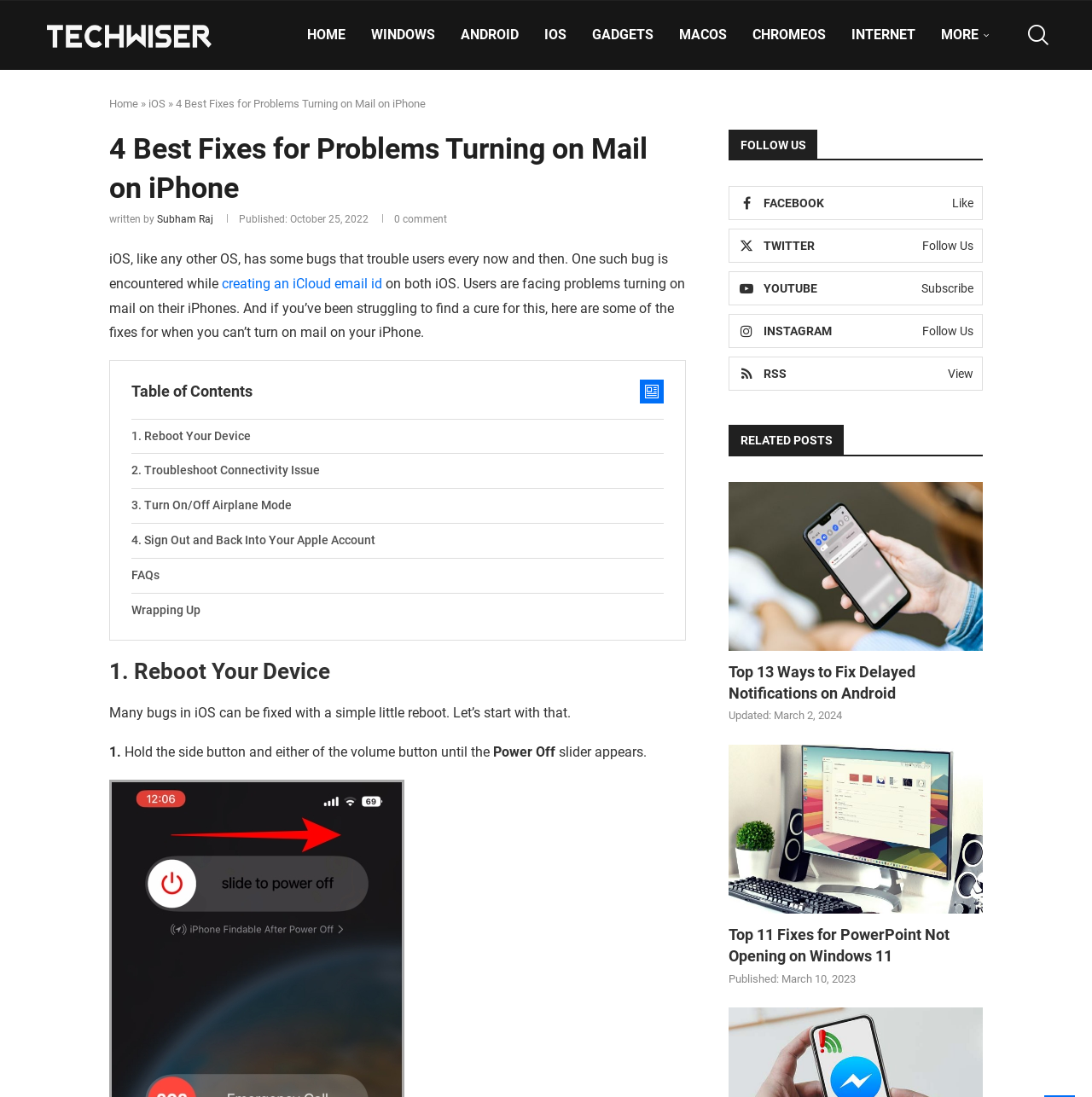Highlight the bounding box coordinates of the element you need to click to perform the following instruction: "Click on the '1. Reboot Your Device' link."

[0.12, 0.382, 0.608, 0.413]